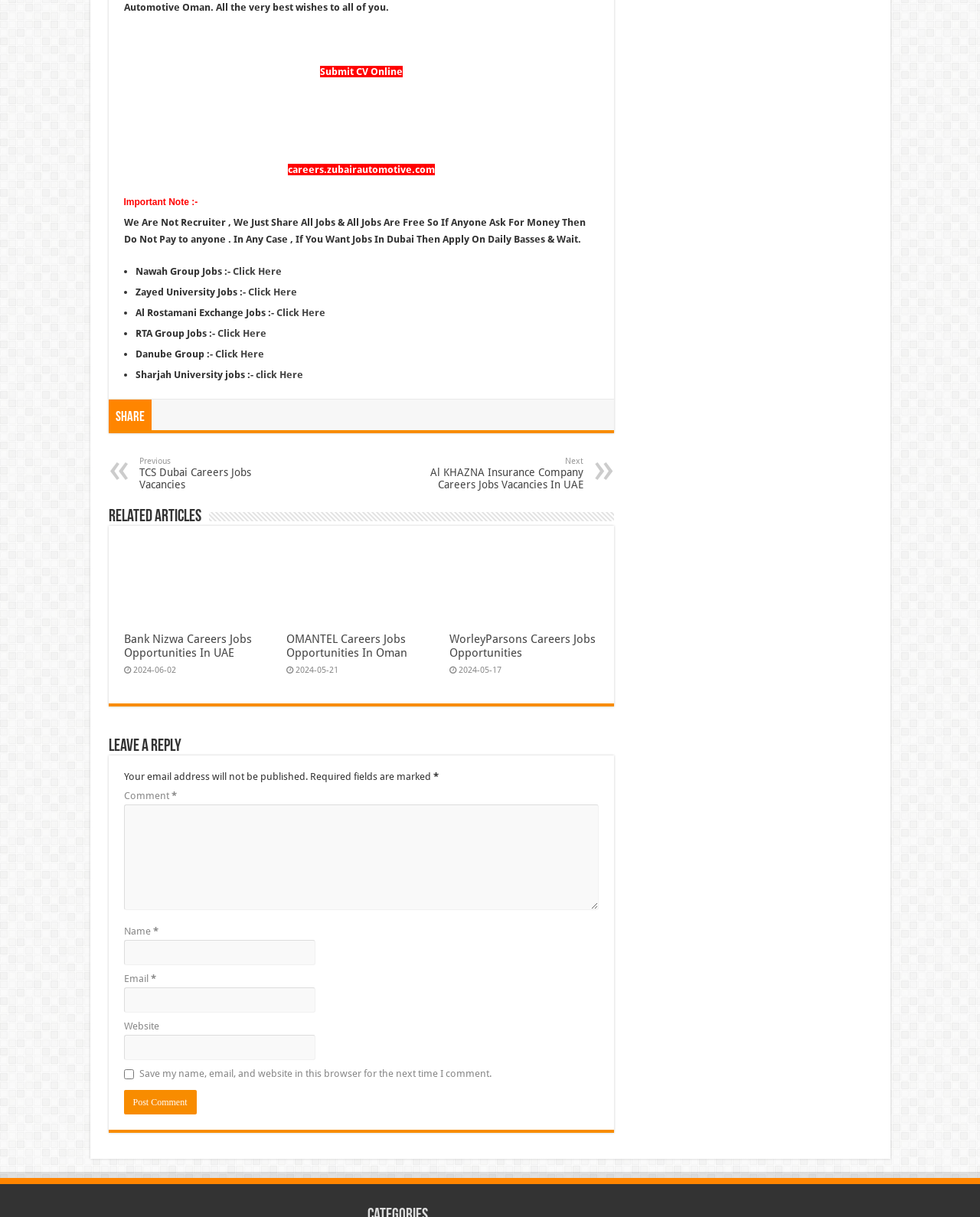Please identify the bounding box coordinates of the element I need to click to follow this instruction: "Click Submit CV Online".

[0.326, 0.054, 0.411, 0.063]